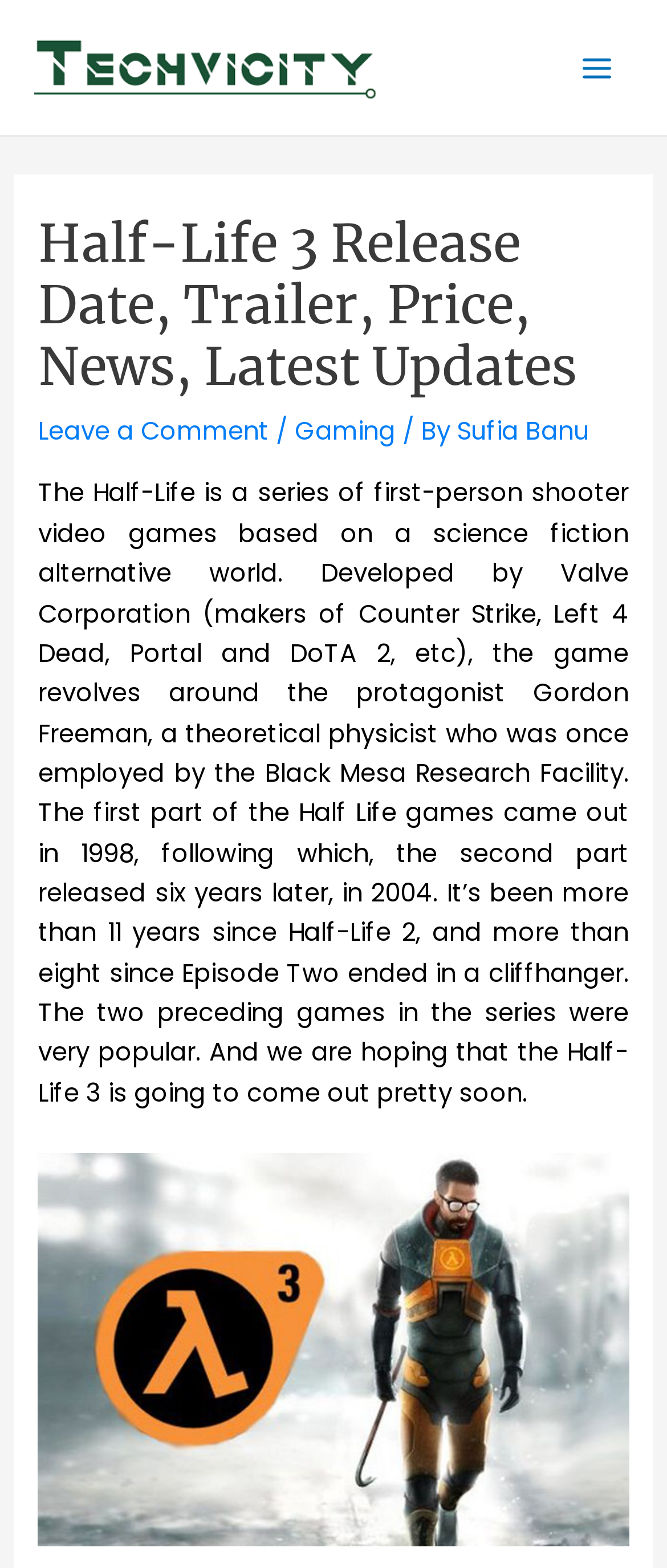Given the webpage screenshot and the description, determine the bounding box coordinates (top-left x, top-left y, bottom-right x, bottom-right y) that define the location of the UI element matching this description: Leave a Comment

[0.058, 0.264, 0.404, 0.286]